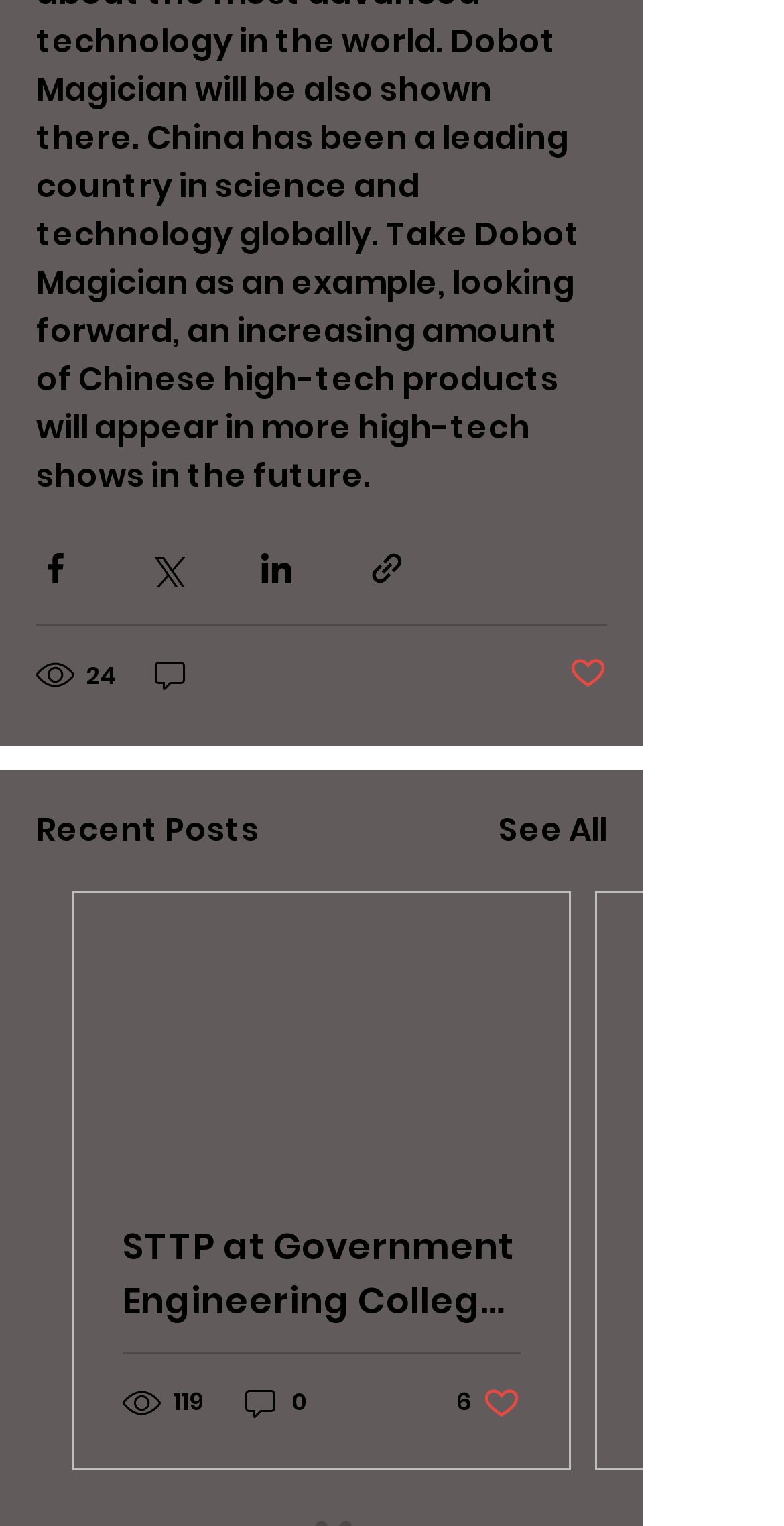What is the text of the second link in the webpage?
Answer with a single word or phrase, using the screenshot for reference.

See All